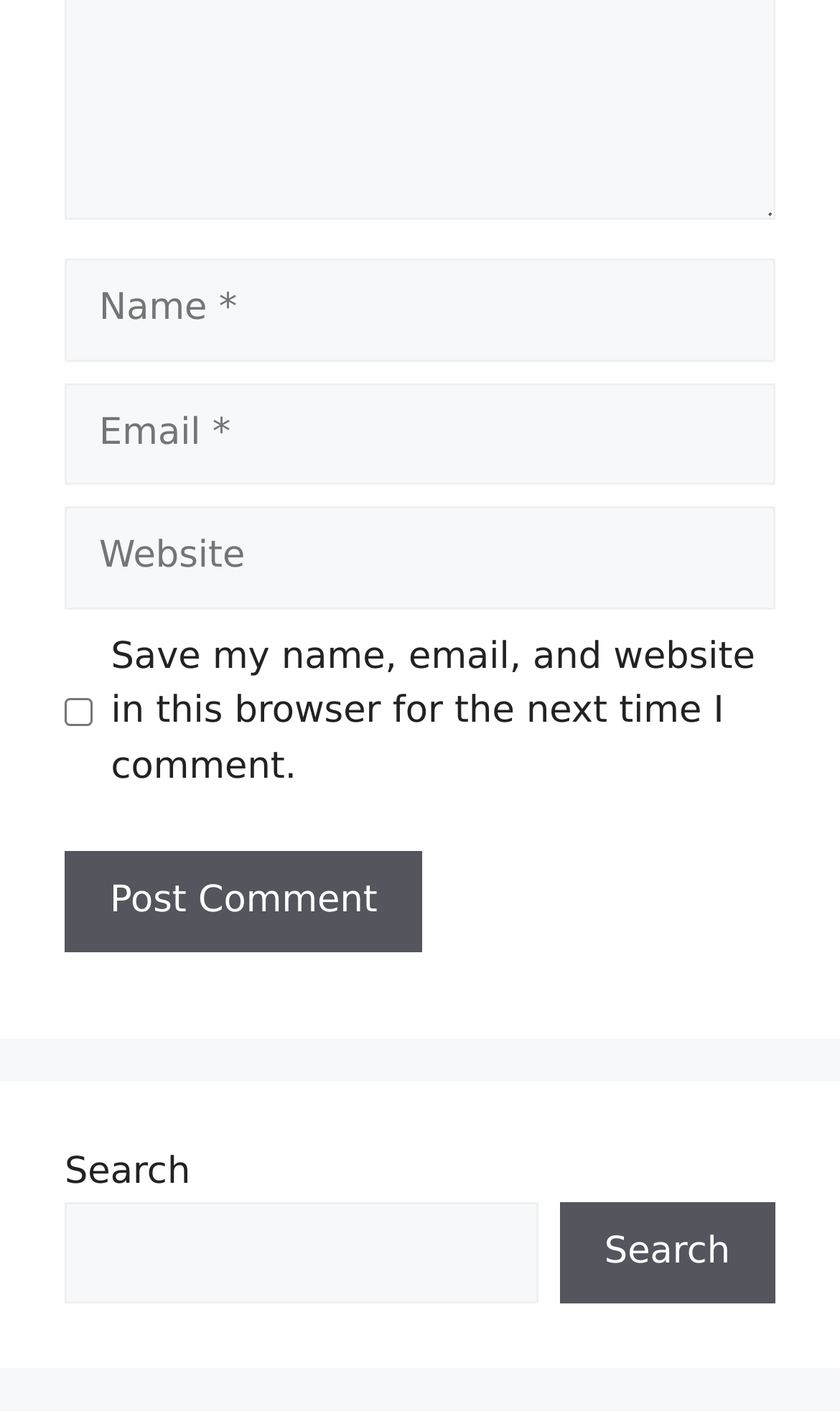Show the bounding box coordinates for the HTML element described as: "Search".

[0.666, 0.849, 0.923, 0.922]